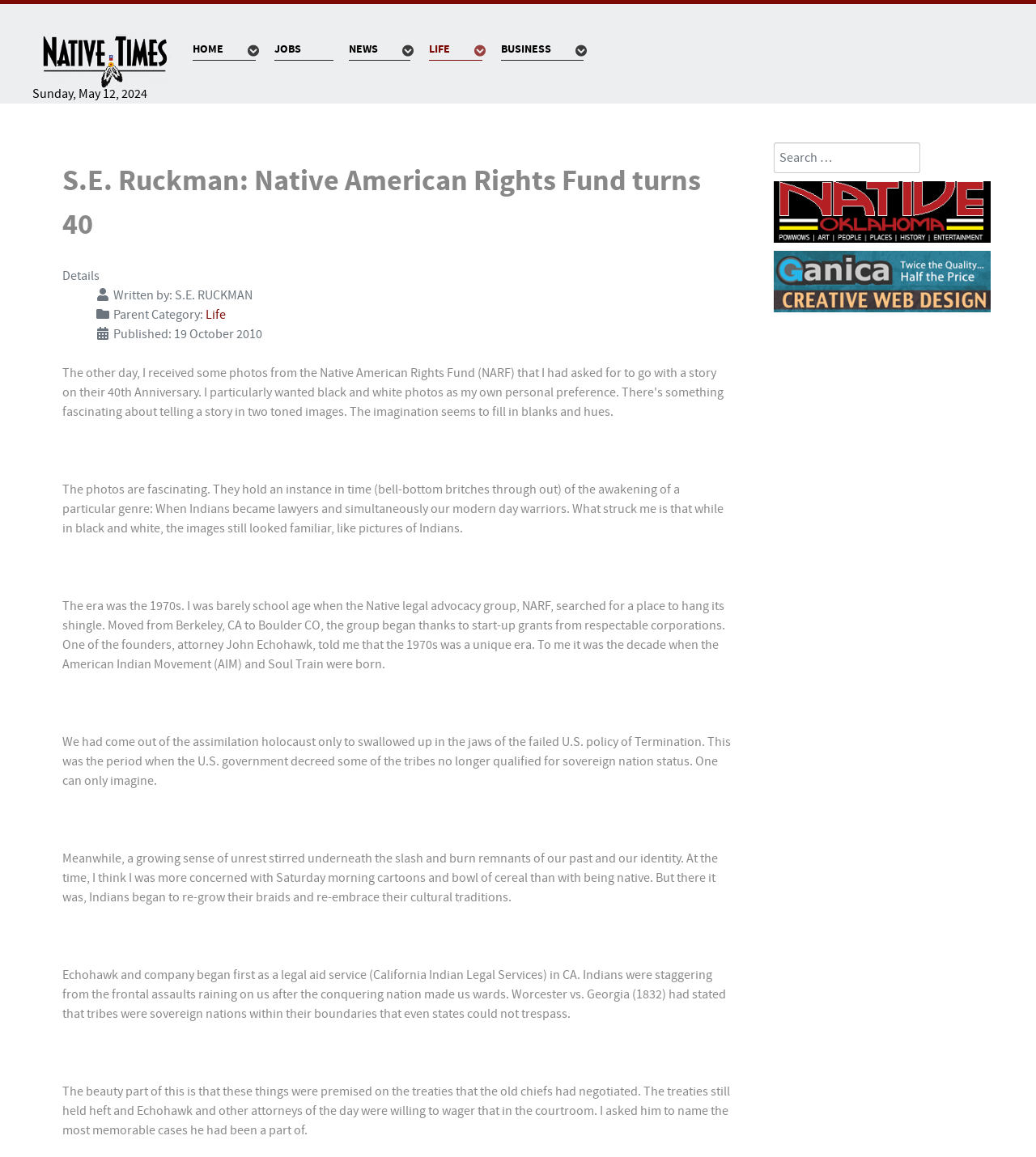Using the information in the image, give a comprehensive answer to the question: 
What is the category of the article?

The category of the article can be found in the description list detail section, where it says 'Parent Category: Life'.